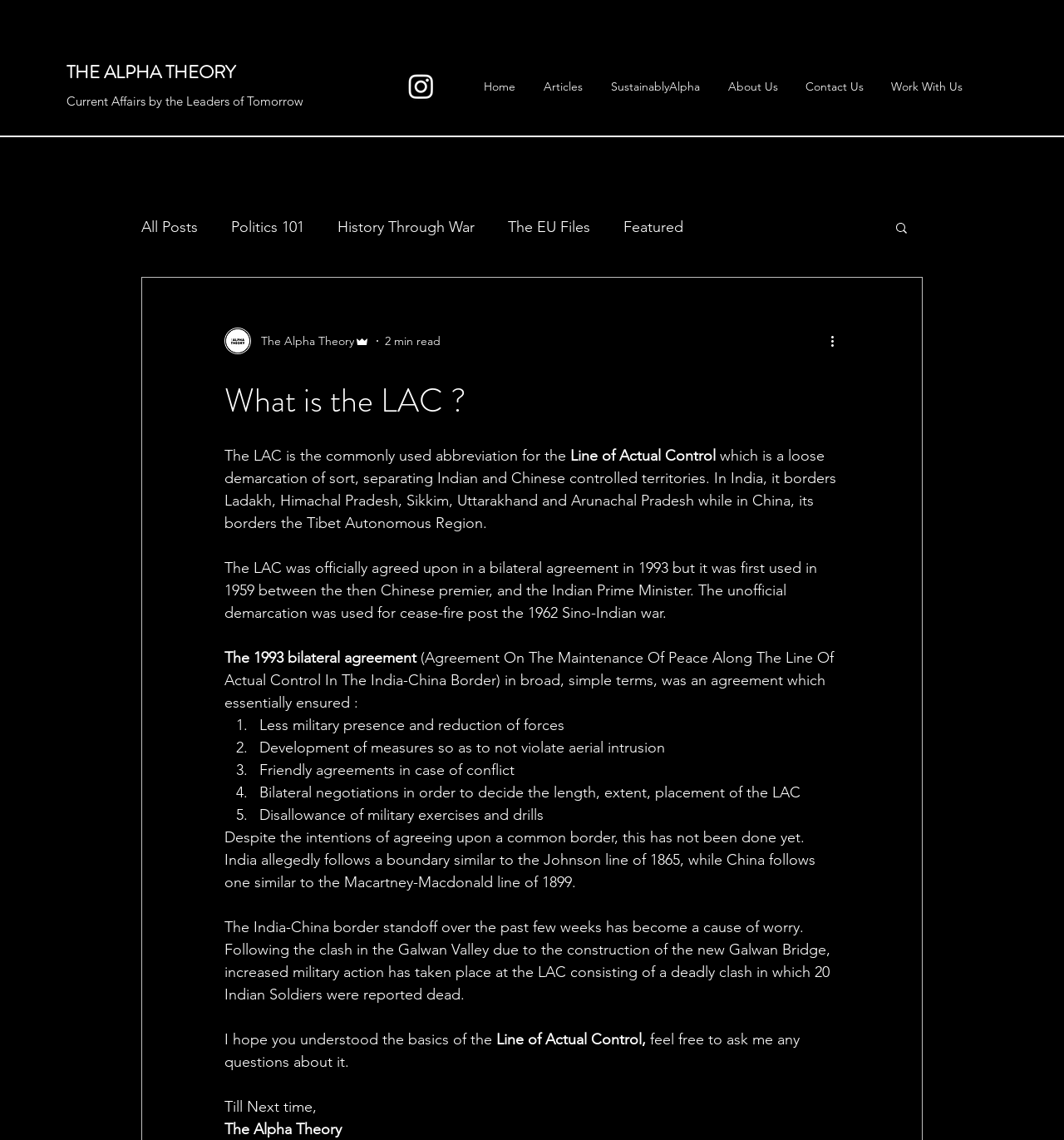How many points are mentioned in the 1993 bilateral agreement?
Refer to the image and offer an in-depth and detailed answer to the question.

The answer is obtained by reading the fifth paragraph of the webpage, which lists five points of the agreement, namely 'Less military presence and reduction of forces', 'Development of measures so as to not violate aerial intrusion', 'Friendly agreements in case of conflict', 'Bilateral negotiations in order to decide the length, extent, placement of the LAC', and 'Disallowance of military exercises and drills'.